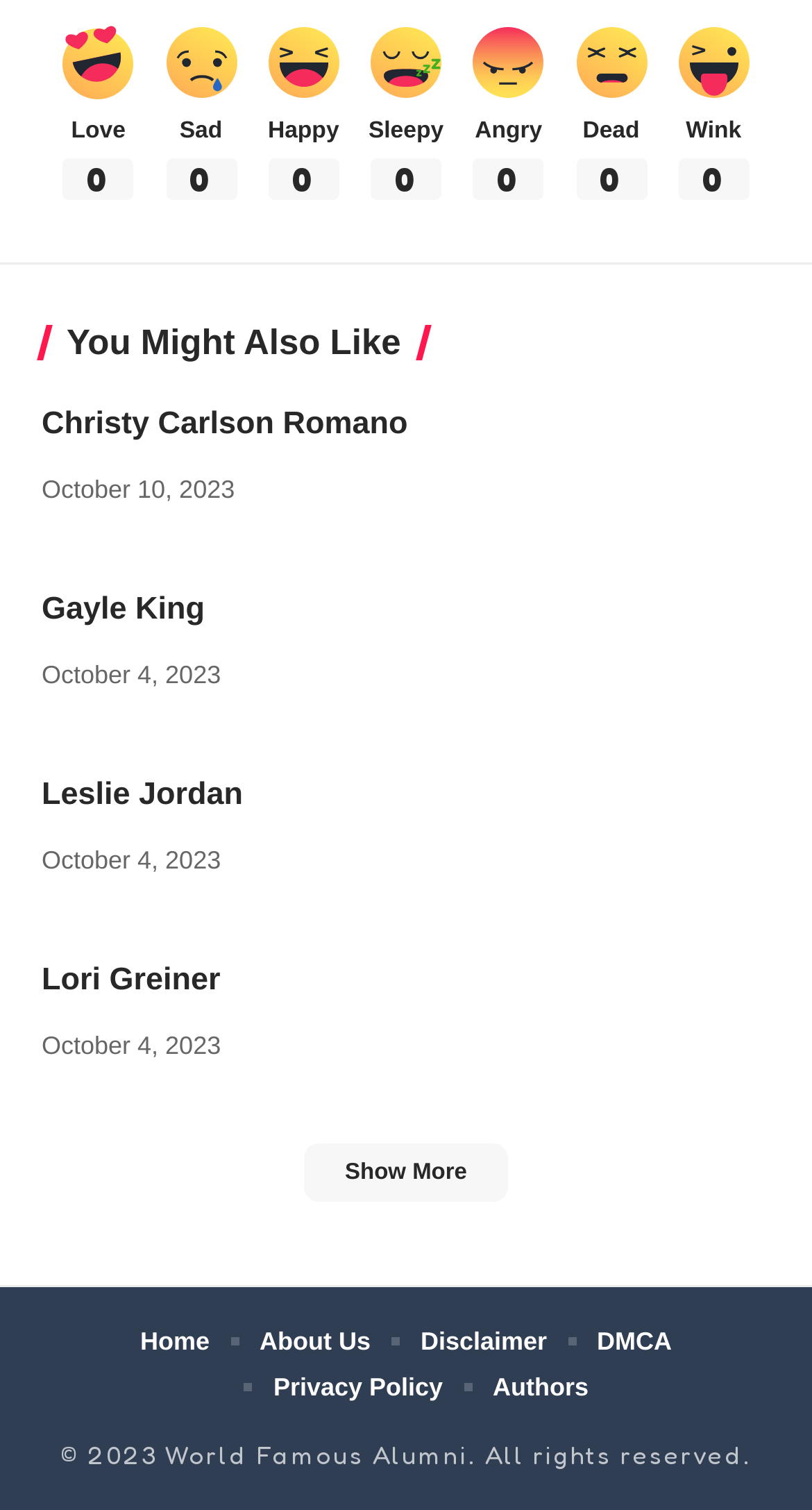Identify the bounding box coordinates of the area you need to click to perform the following instruction: "Click on Christy Carlson Romano".

[0.692, 0.266, 0.949, 0.349]